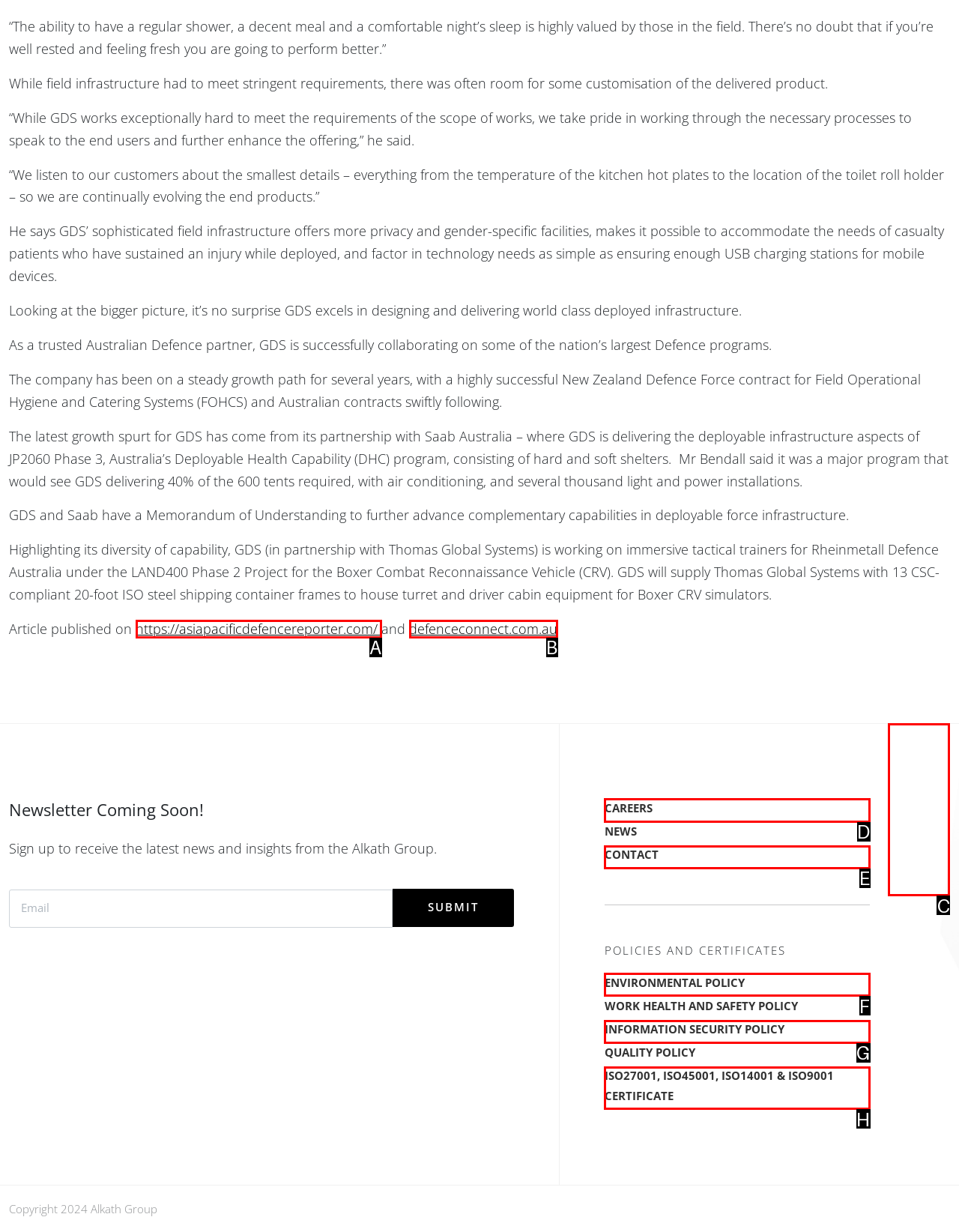Using the description: Information Security Policy, find the corresponding HTML element. Provide the letter of the matching option directly.

G